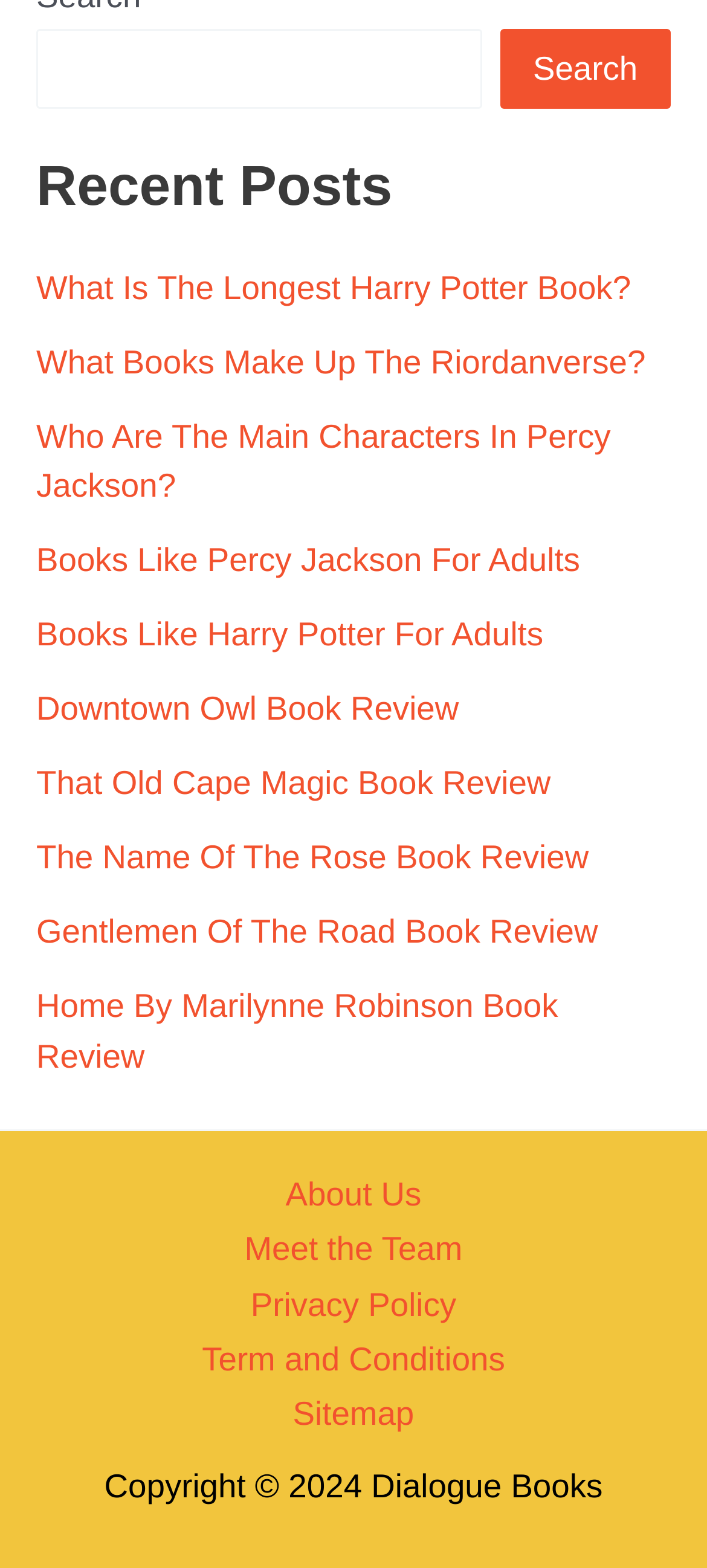Specify the bounding box coordinates of the area to click in order to execute this command: 'Read the review of 'What Is The Longest Harry Potter Book?''. The coordinates should consist of four float numbers ranging from 0 to 1, and should be formatted as [left, top, right, bottom].

[0.051, 0.171, 0.892, 0.195]